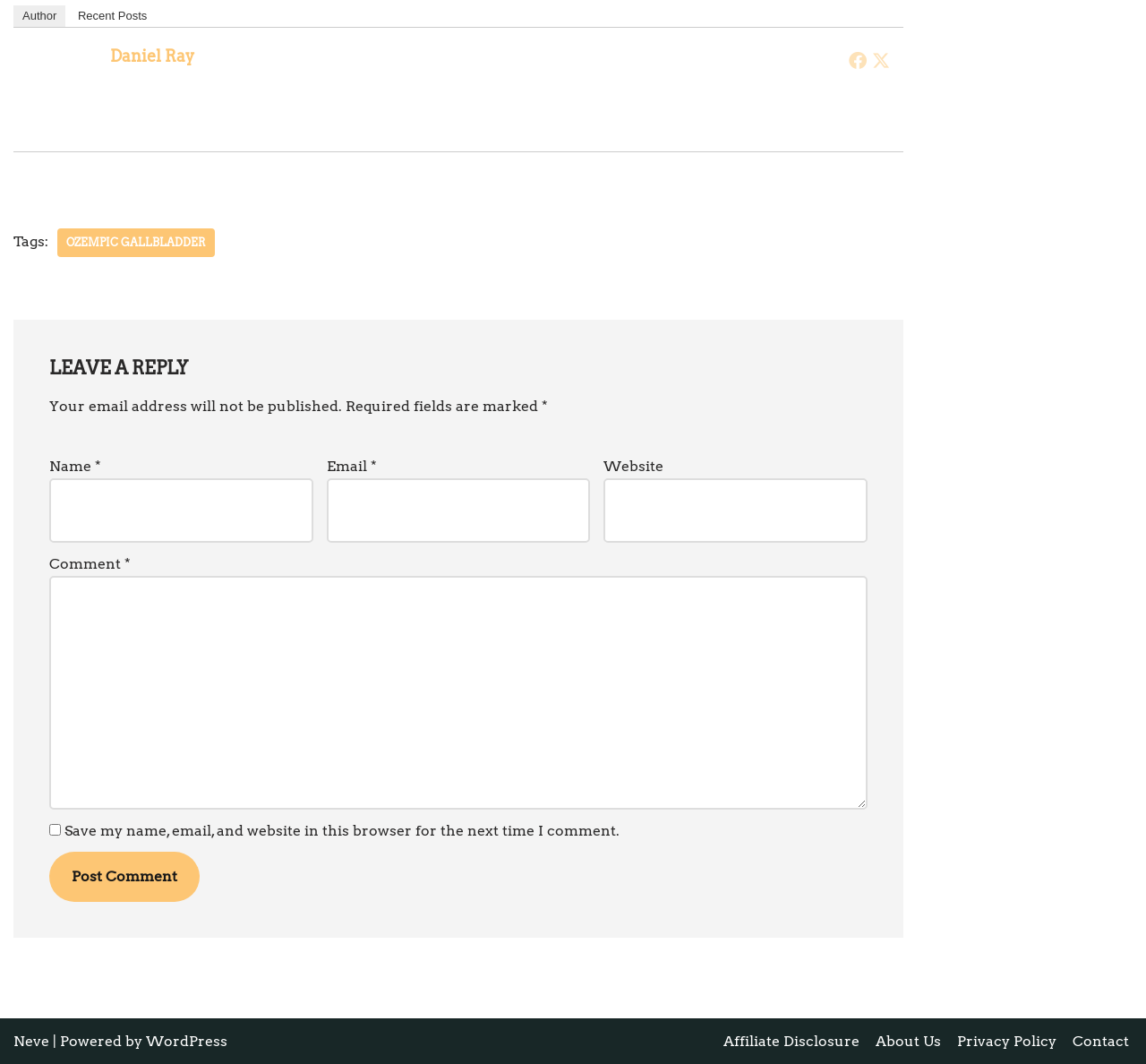Please identify the bounding box coordinates of the element's region that should be clicked to execute the following instruction: "Click on the recent posts link". The bounding box coordinates must be four float numbers between 0 and 1, i.e., [left, top, right, bottom].

[0.06, 0.005, 0.136, 0.025]